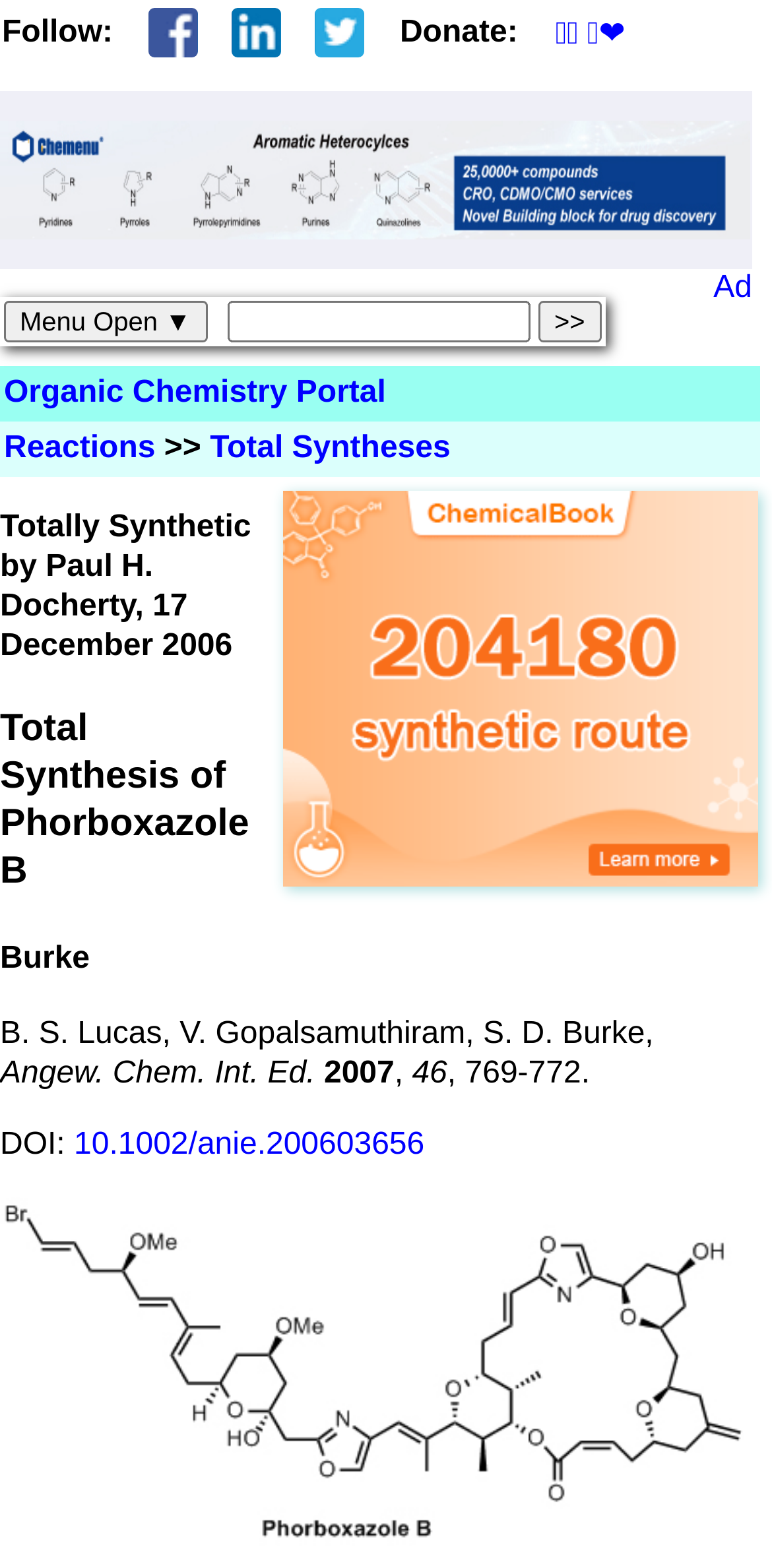Respond with a single word or phrase to the following question:
What is the year of publication of the article?

2007